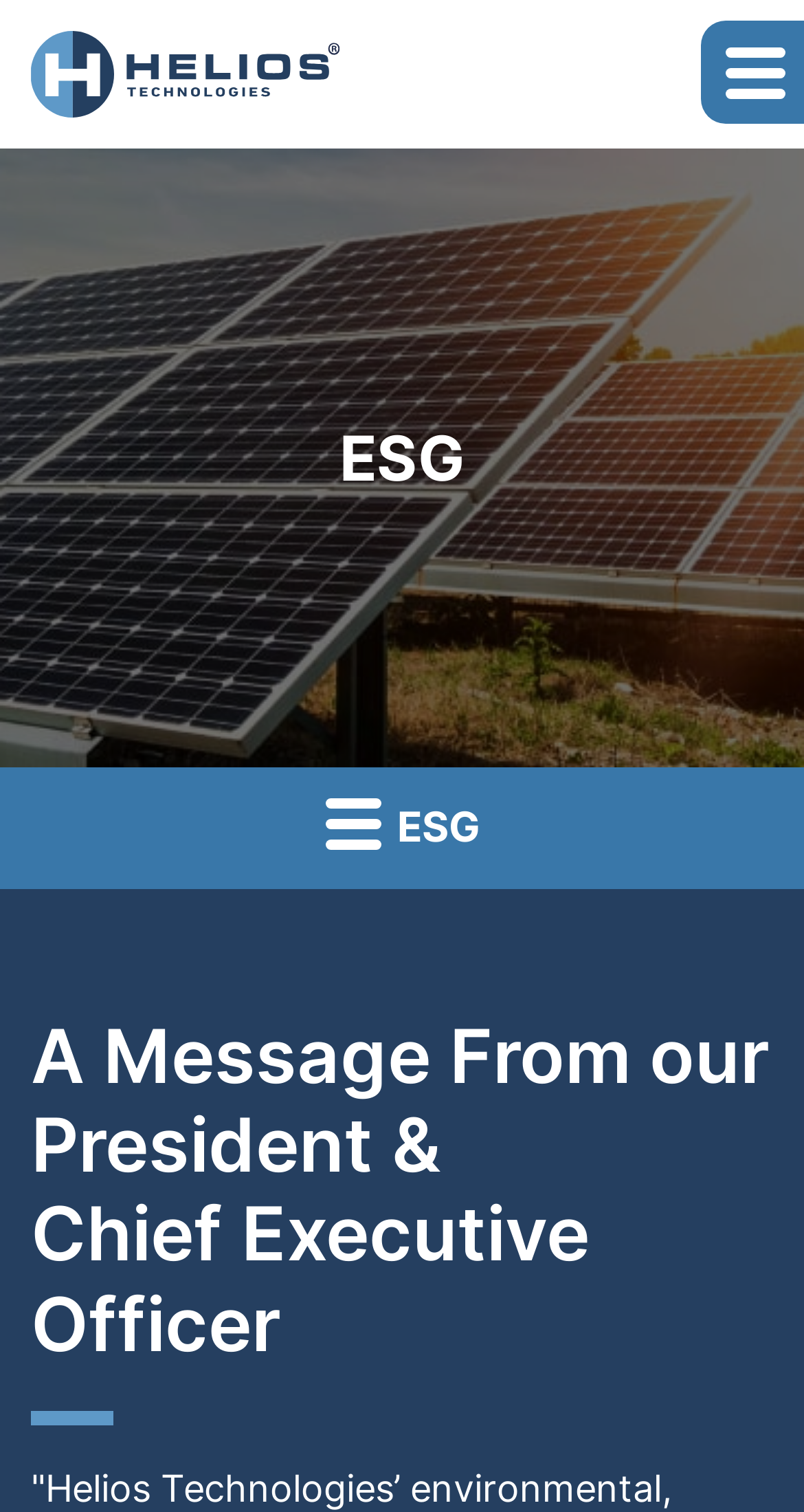Determine the bounding box of the UI component based on this description: "ESG". The bounding box coordinates should be four float values between 0 and 1, i.e., [left, top, right, bottom].

[0.0, 0.507, 1.0, 0.588]